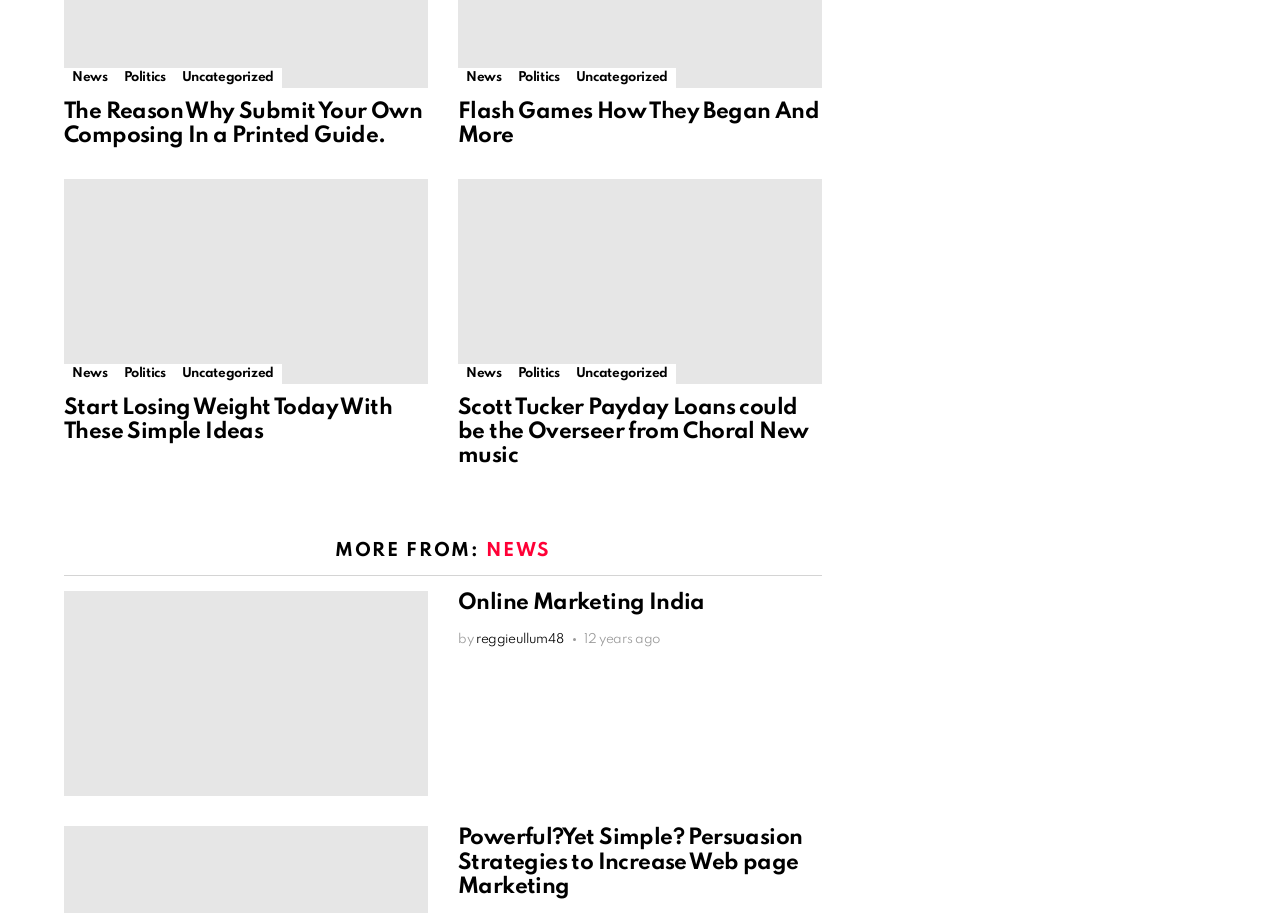Indicate the bounding box coordinates of the element that needs to be clicked to satisfy the following instruction: "View Start Losing Weight Today With These Simple Ideas". The coordinates should be four float numbers between 0 and 1, i.e., [left, top, right, bottom].

[0.05, 0.434, 0.306, 0.485]